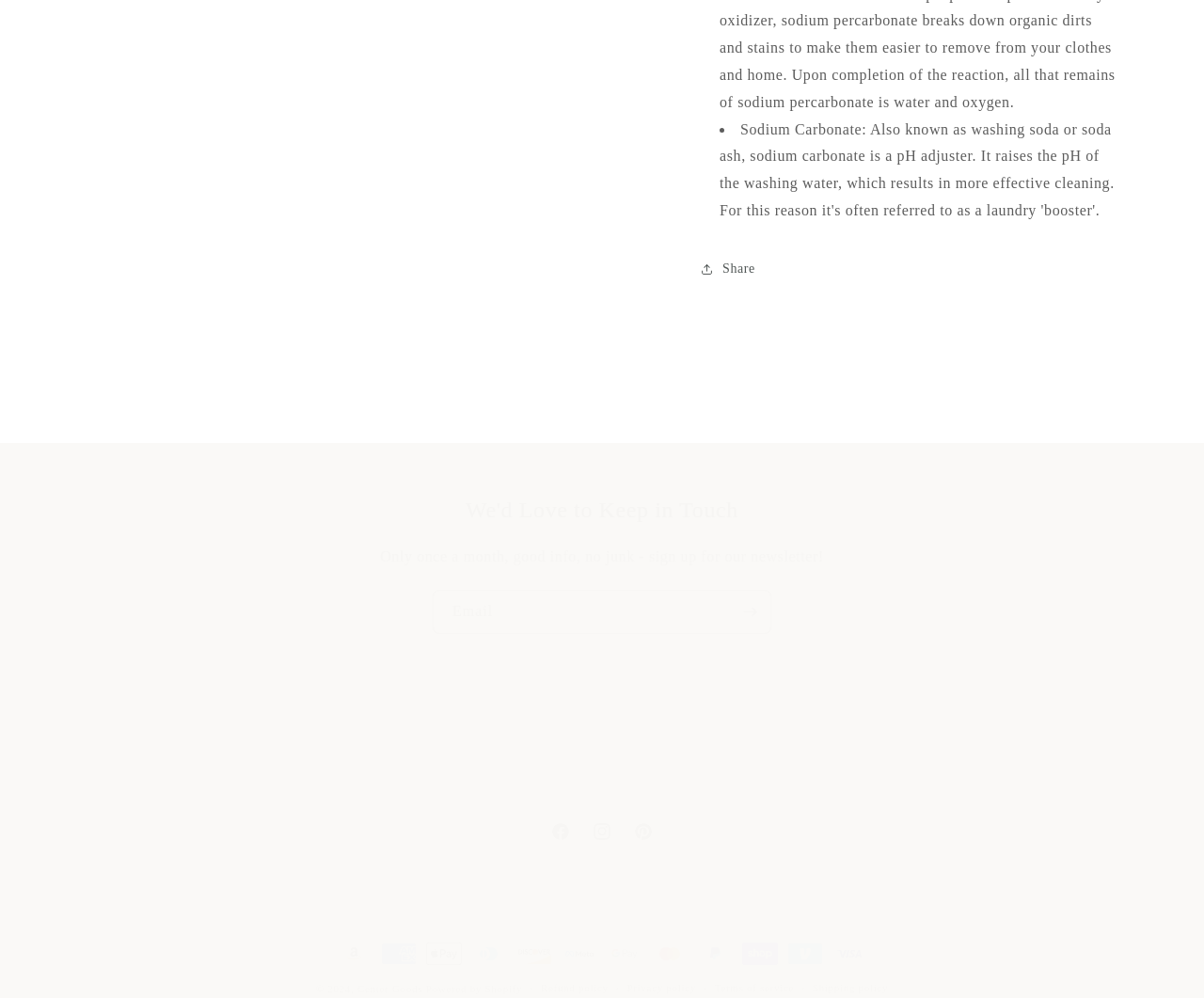How many payment methods are accepted?
Examine the screenshot and reply with a single word or phrase.

12